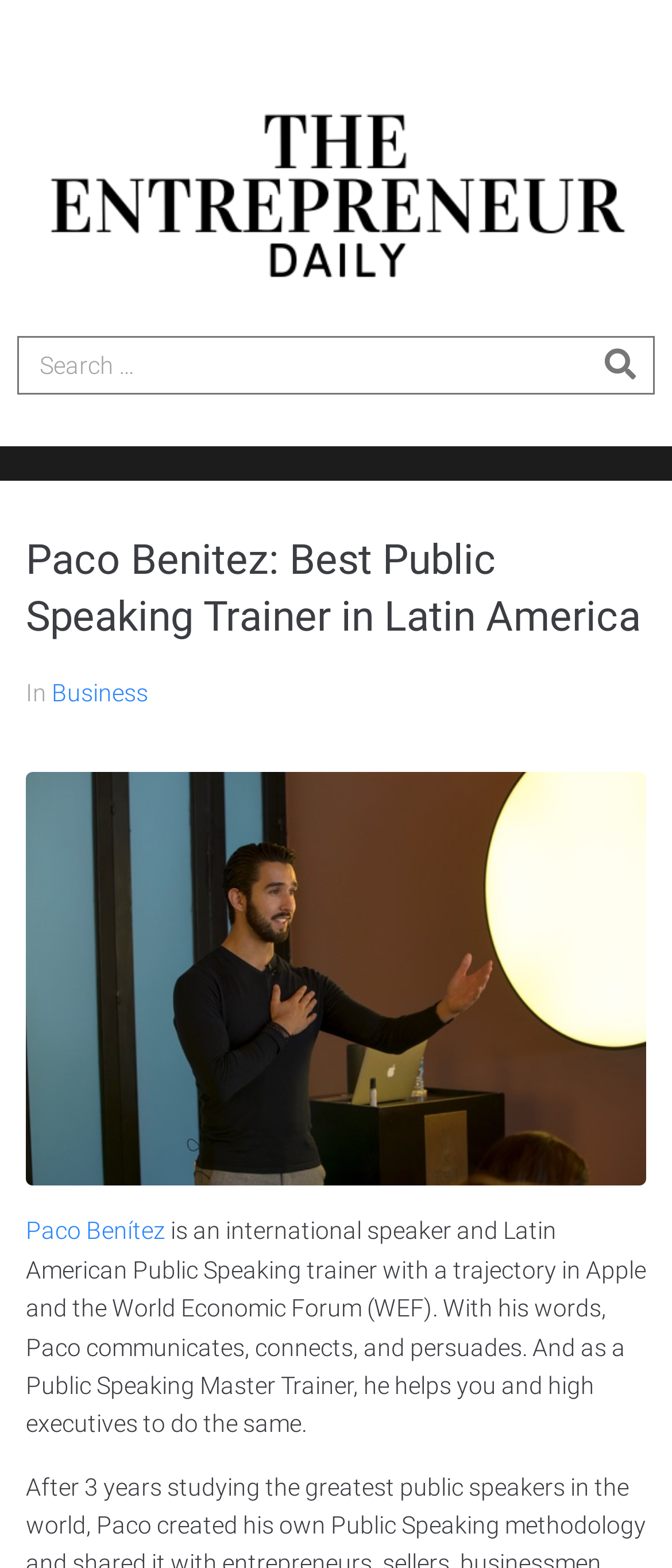What is Paco Benítez's expertise?
Please provide a detailed and thorough answer to the question.

Based on the webpage content, Paco Benítez is described as a Public Speaking Master Trainer, which indicates that his expertise is in Public Speaking. This information is obtained from the StaticText element with the text 'And as a Public Speaking Master Trainer, he helps you and high executives to do the same.'